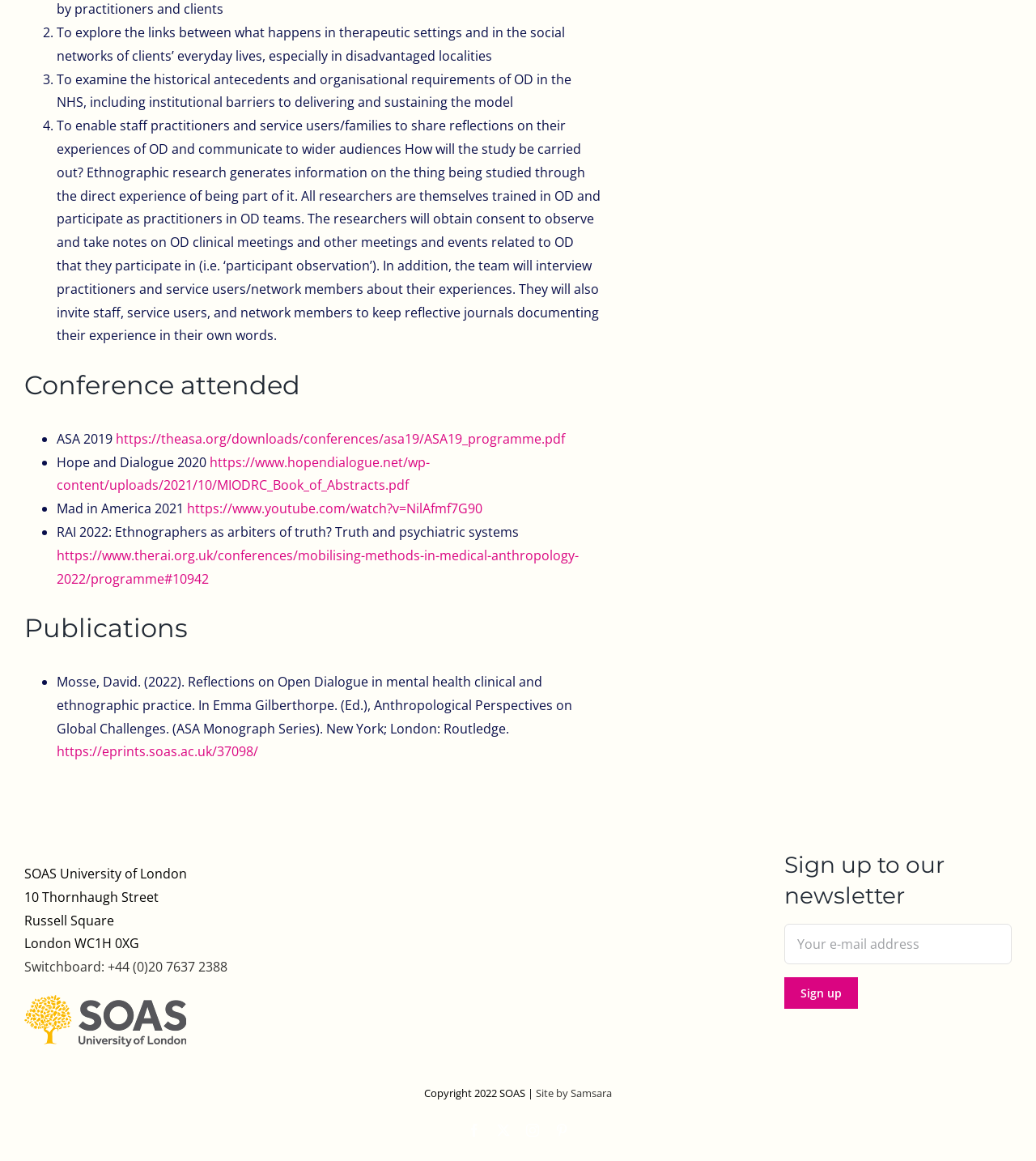Locate the UI element described as follows: "value="Sign up"". Return the bounding box coordinates as four float numbers between 0 and 1 in the order [left, top, right, bottom].

[0.757, 0.842, 0.828, 0.869]